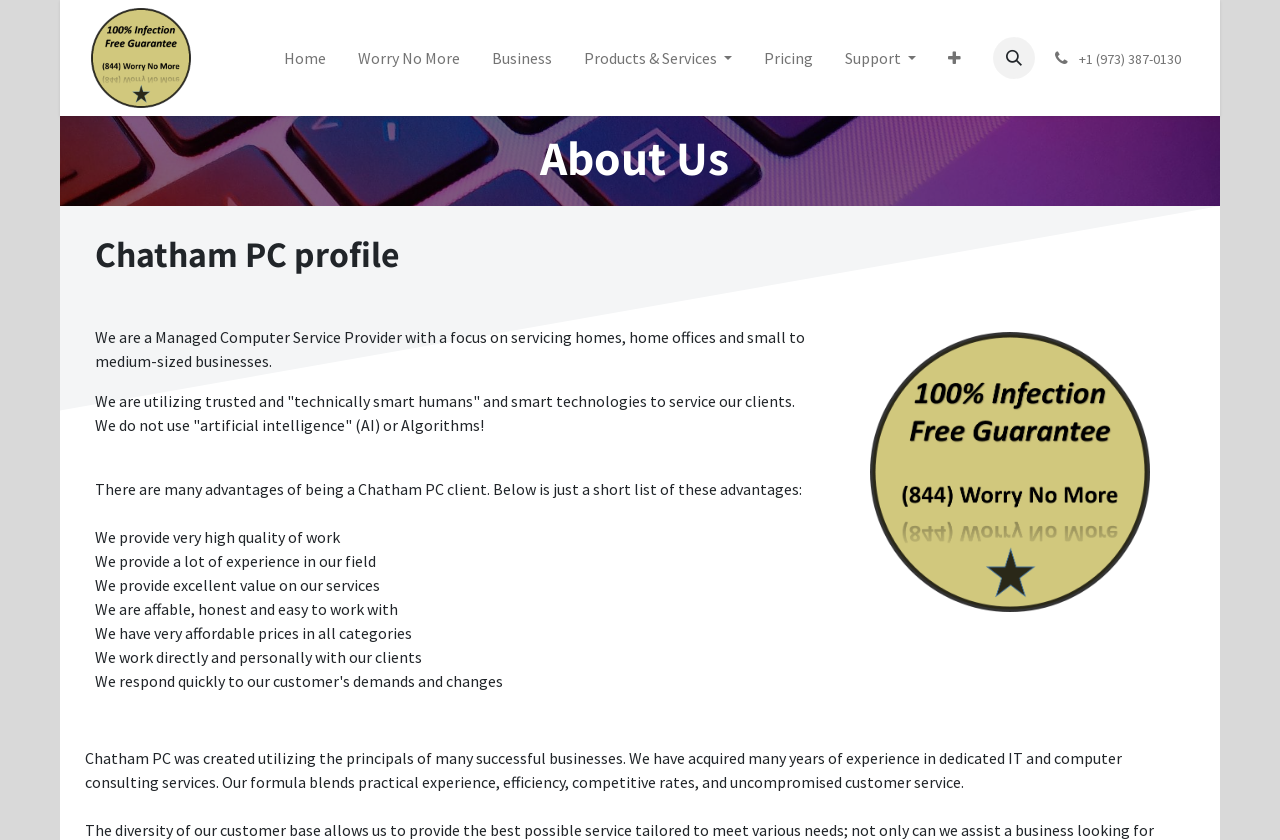Using the information in the image, give a comprehensive answer to the question: 
What is the main focus of the company?

I inferred this by reading the StaticText element that says 'We are a Managed Computer Service Provider with a focus on servicing homes, home offices and small to medium-sized businesses.' This suggests that the company's main focus is on providing services to homes and businesses.